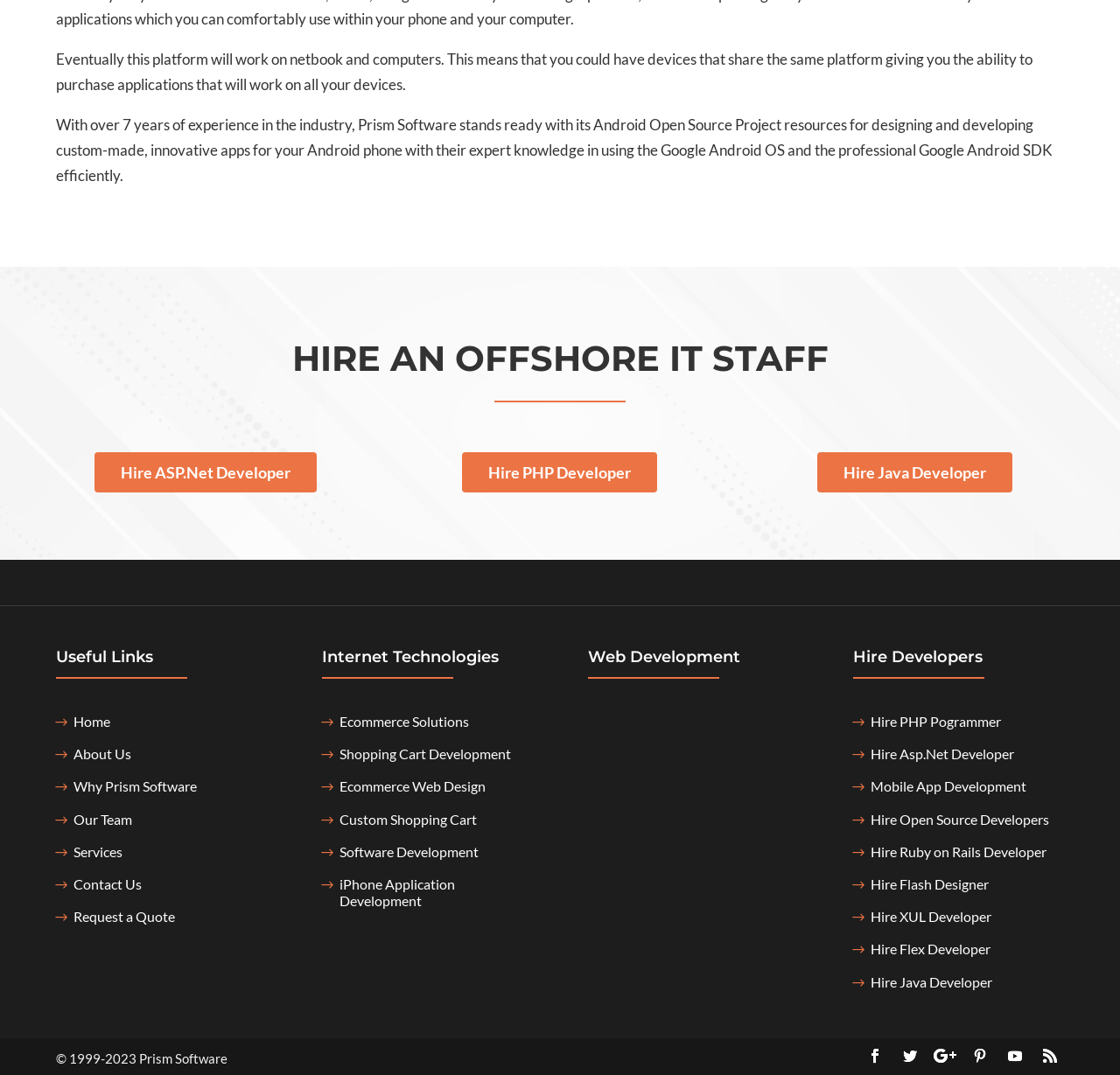Locate the bounding box coordinates of the clickable area to execute the instruction: "Hire a Java developer". Provide the coordinates as four float numbers between 0 and 1, represented as [left, top, right, bottom].

[0.729, 0.42, 0.904, 0.458]